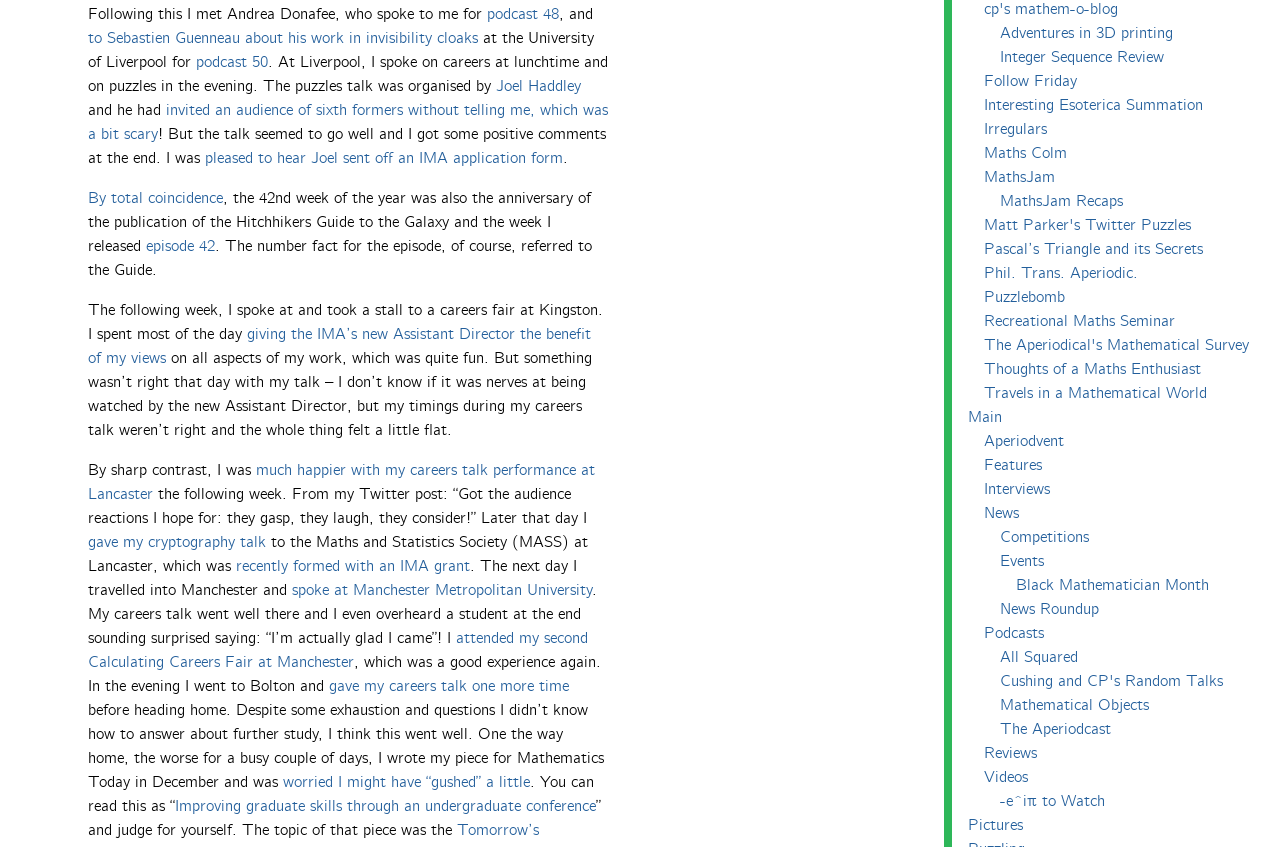Please determine the bounding box coordinates for the element that should be clicked to follow these instructions: "explore the MathsJam page".

[0.769, 0.198, 0.824, 0.221]